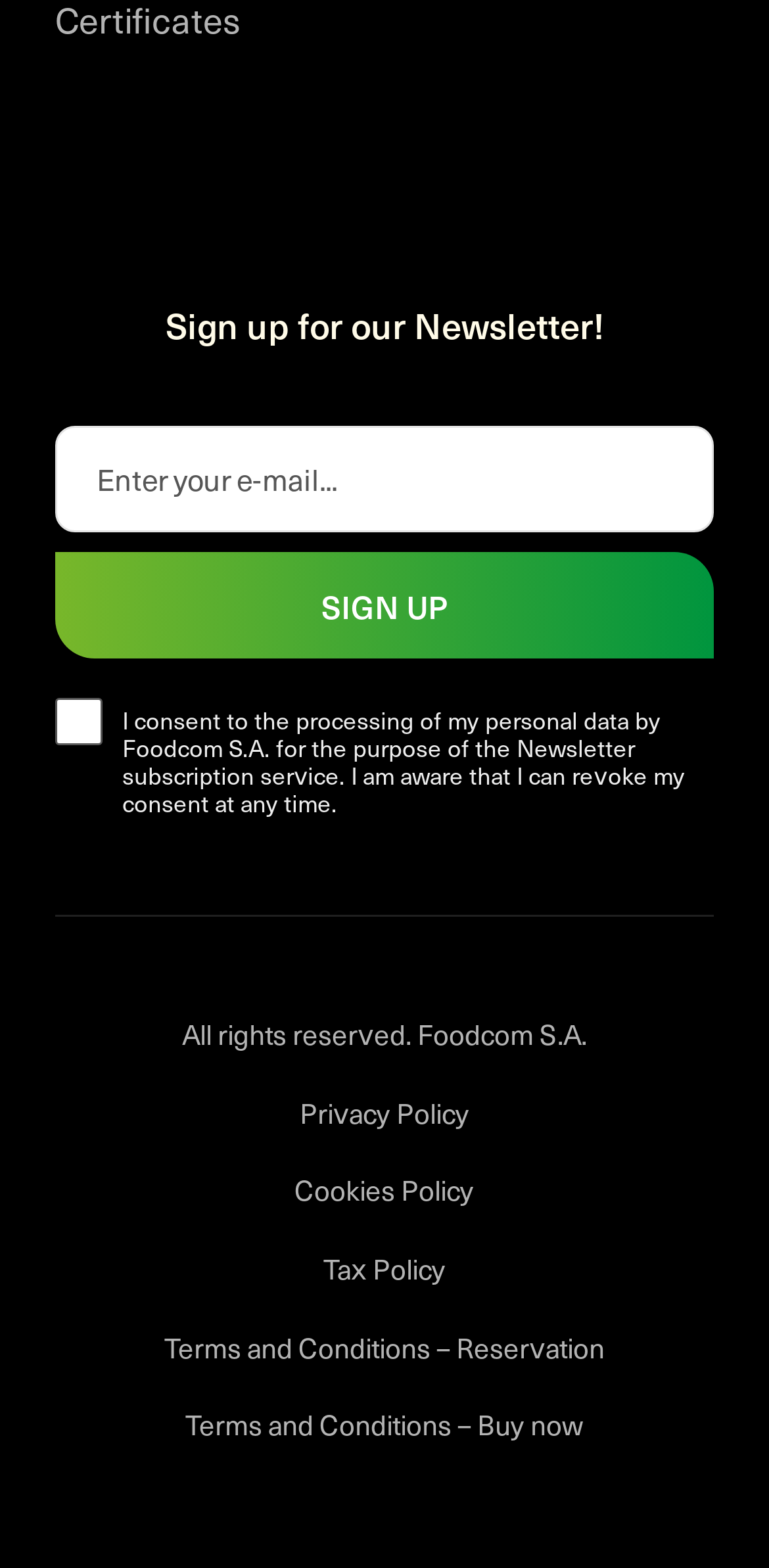Please determine the bounding box coordinates of the area that needs to be clicked to complete this task: 'View Terms and Conditions – Reservation'. The coordinates must be four float numbers between 0 and 1, formatted as [left, top, right, bottom].

[0.214, 0.846, 0.786, 0.872]